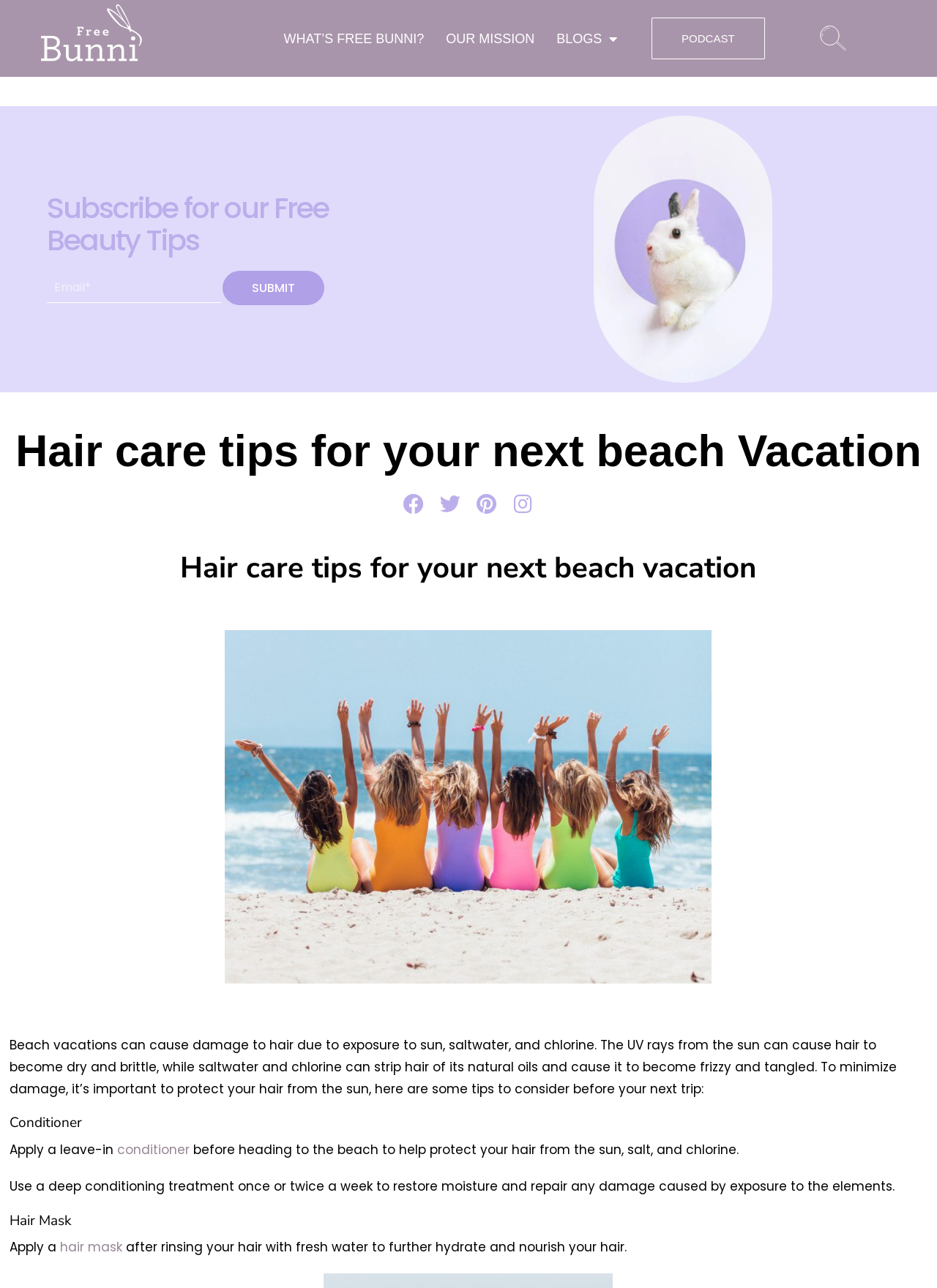Illustrate the webpage with a detailed description.

The webpage is about hair care tips for a beach vacation. At the top, there are several links to different sections of the website, including "WHAT'S FREE BUNNI?", "OUR MISSION", "BLOGS", and "PODCAST". Below these links, there is a section to subscribe for free beauty tips, where users can enter their email address and click the "SUBMIT" button.

The main content of the webpage is divided into sections, each with a heading. The first section is titled "Hair care tips for your next beach Vacation" and provides an introduction to the importance of protecting hair from the sun, saltwater, and chlorine during beach vacations. 

Below this introduction, there are social media links to Facebook, Twitter, Pinterest, and Instagram. The next section is titled "Hair care tips for your next beach vacation" again, and it provides tips on how to minimize hair damage during beach vacations. 

The subsequent sections are titled "Conditioner" and "Hair Mask", and they provide specific tips on how to use conditioner and hair masks to protect and nourish hair before and after beach activities. The text is accompanied by links to relevant terms, such as "conditioner" and "hair mask".